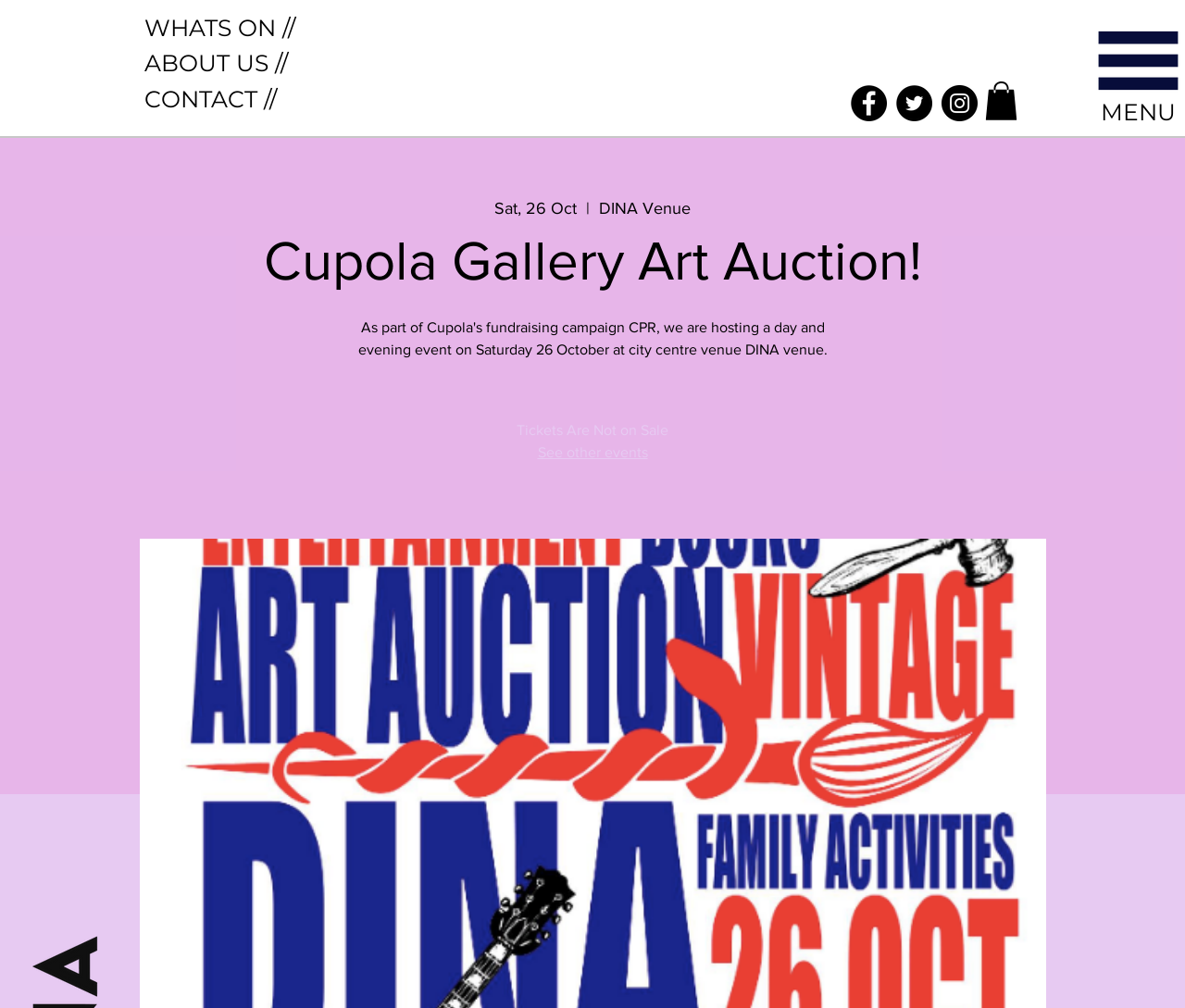Find and specify the bounding box coordinates that correspond to the clickable region for the instruction: "Go to Facebook".

[0.718, 0.084, 0.748, 0.12]